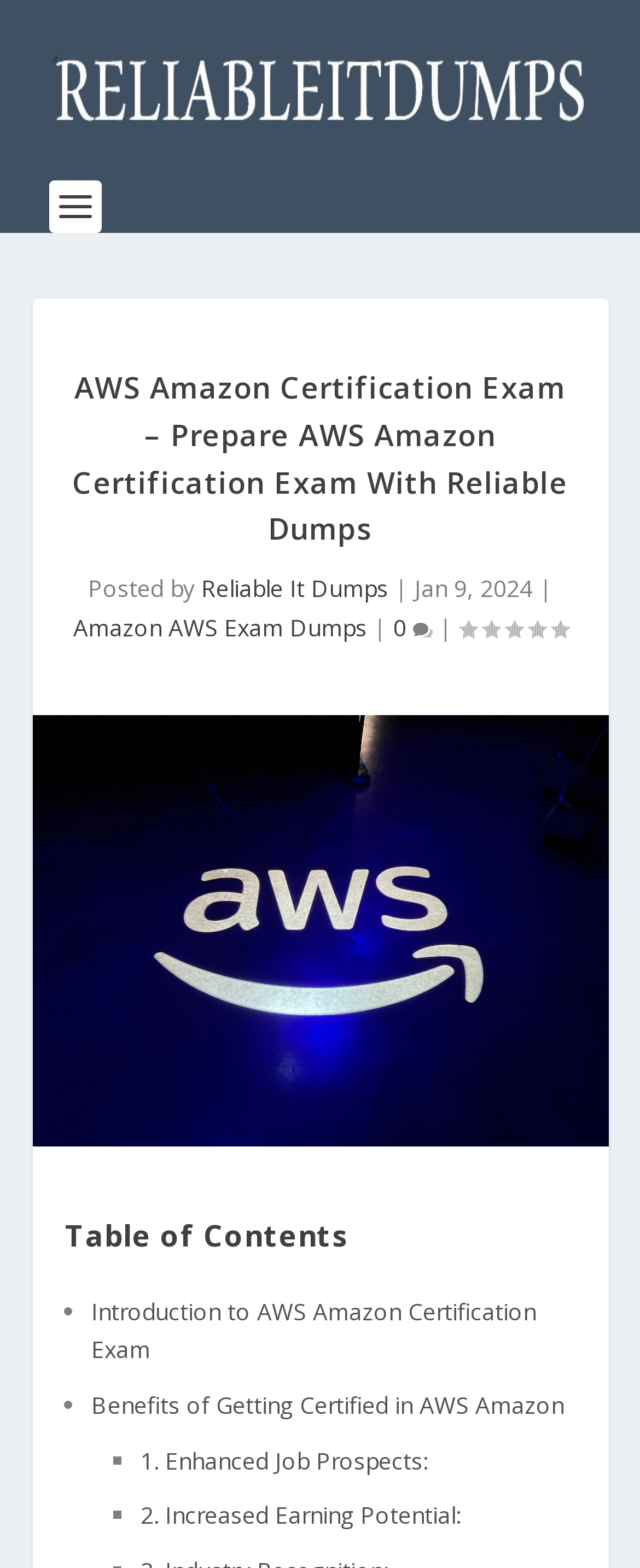What is the name of the website?
Use the information from the image to give a detailed answer to the question.

I determined the answer by looking at the link element with the text 'Reliable It Dumps' and the image element with the same text, which suggests that it is the name of the website.